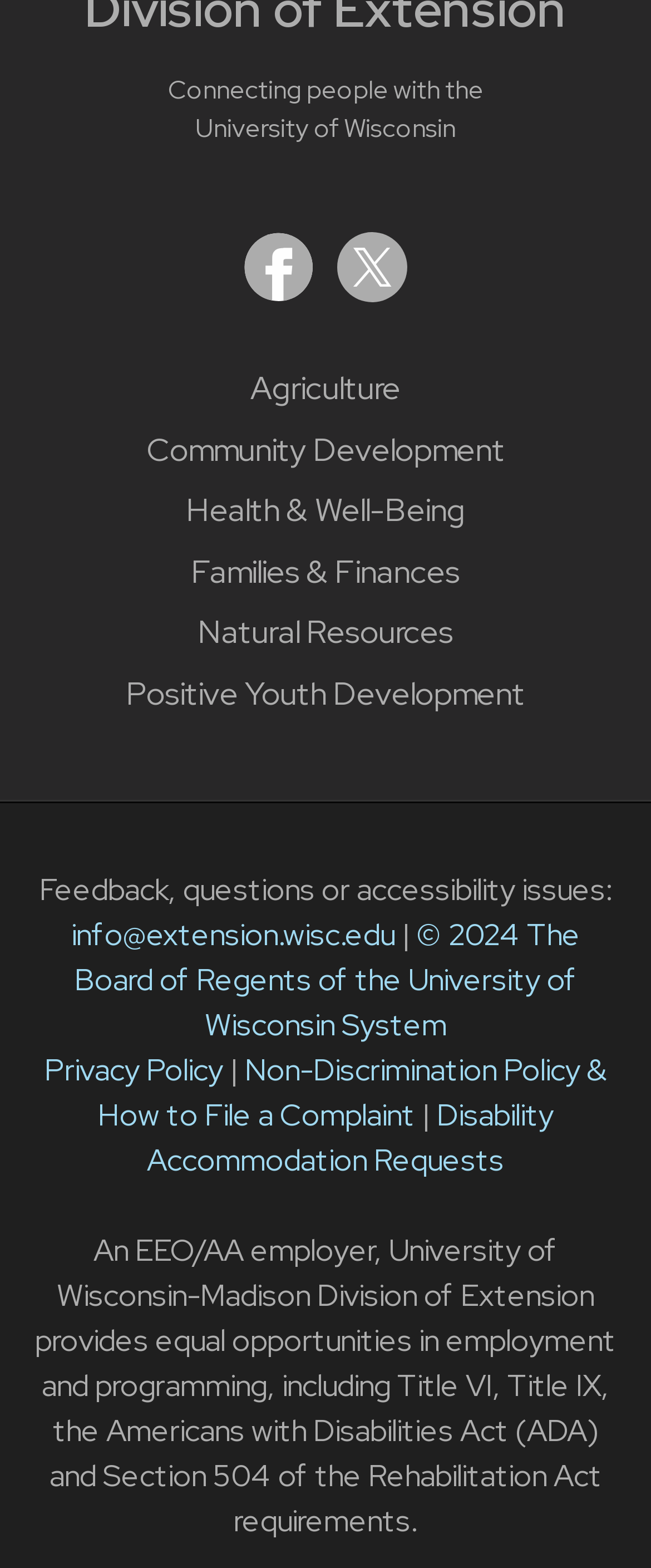How many categories are listed on the webpage?
Give a comprehensive and detailed explanation for the question.

The webpage lists six categories, namely 'Agriculture', 'Community Development', 'Health & Well-Being', 'Families & Finances', 'Natural Resources', and 'Positive Youth Development', which are represented as links on the webpage.